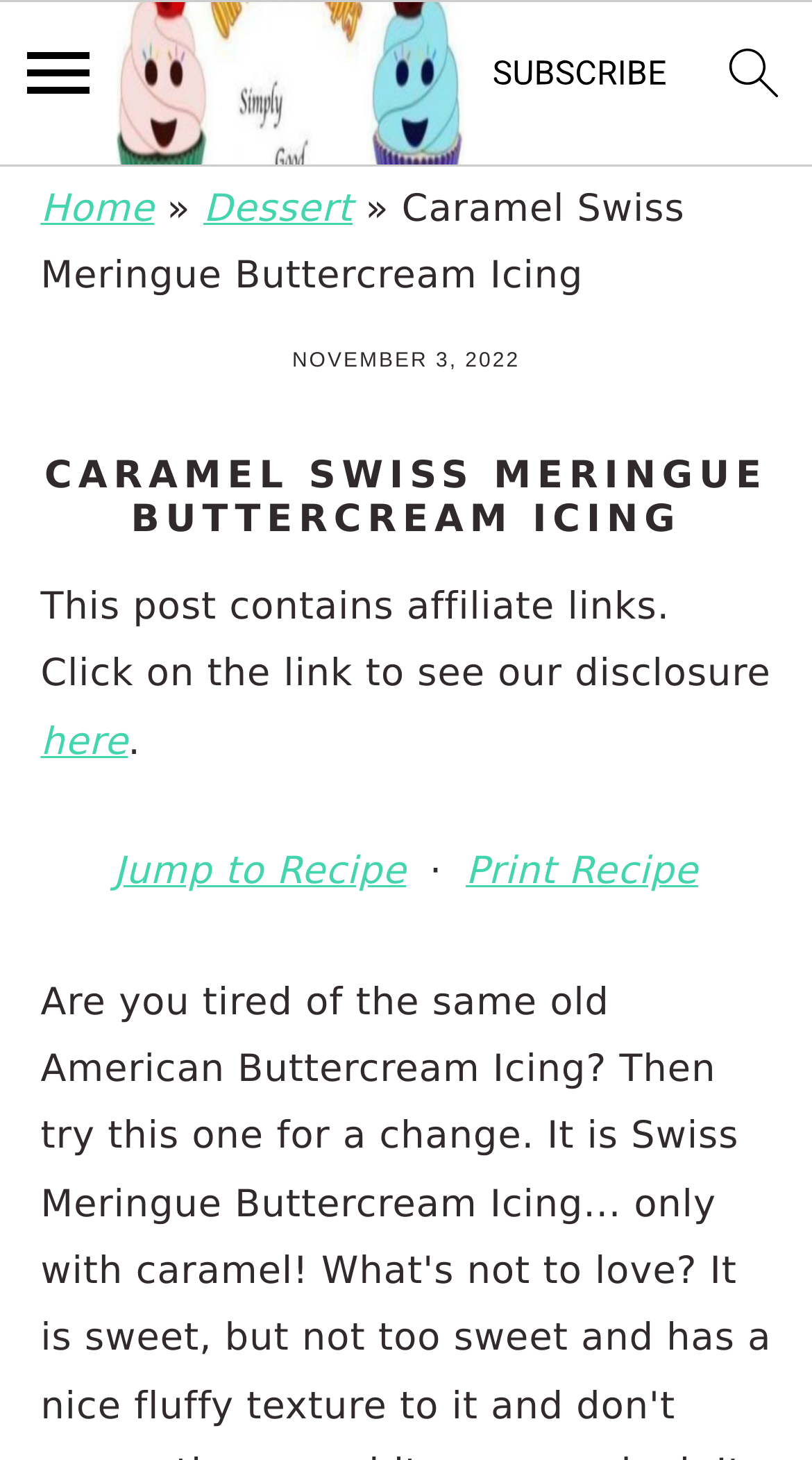Identify the bounding box coordinates for the UI element mentioned here: "menu icon". Provide the coordinates as four float values between 0 and 1, i.e., [left, top, right, bottom].

[0.007, 0.015, 0.135, 0.102]